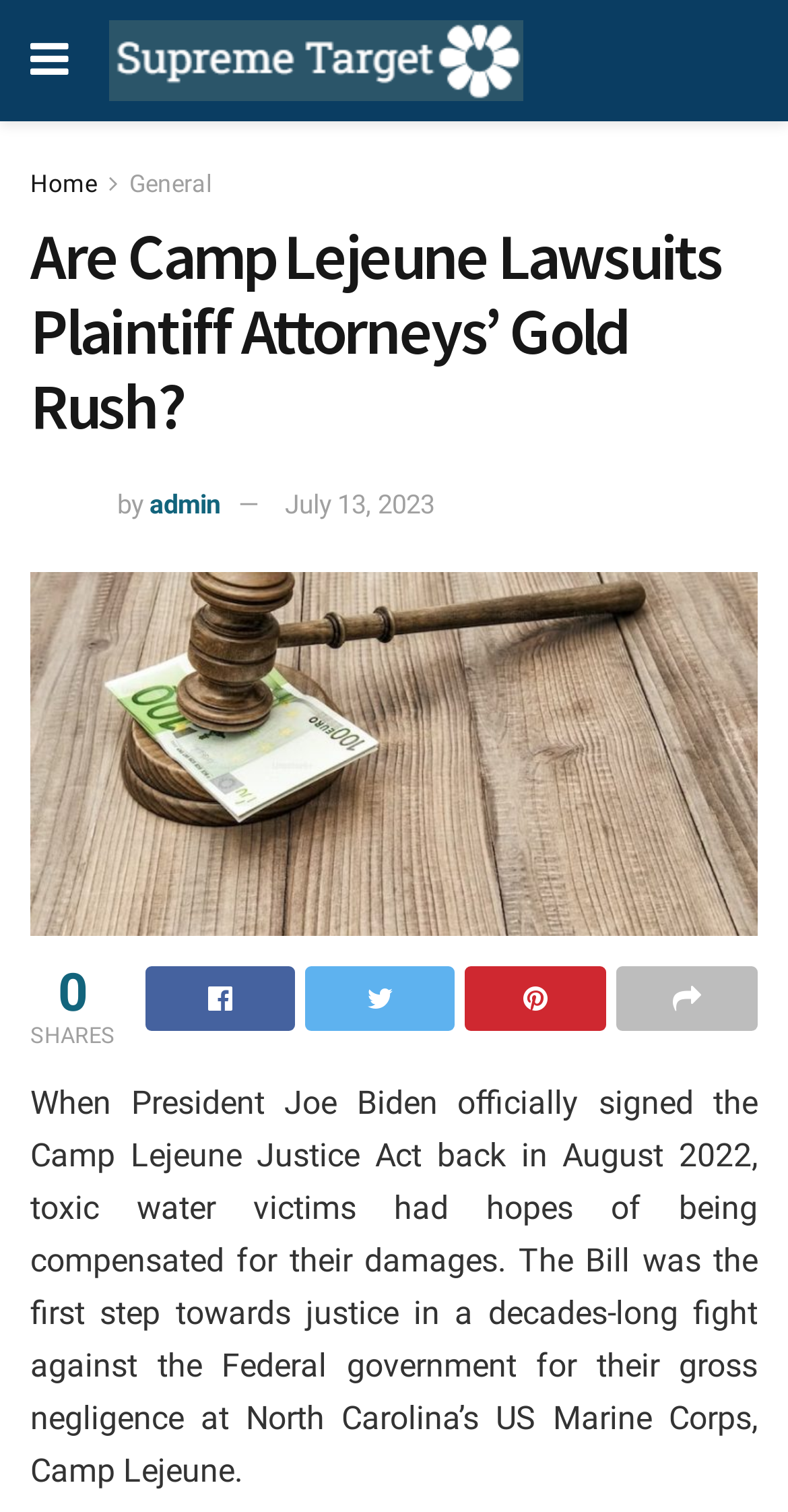Carefully observe the image and respond to the question with a detailed answer:
What is the location mentioned in the article?

I found the location mentioned in the article by looking at the text '...at North Carolina’s US Marine Corps, Camp Lejeune.' which indicates that the location mentioned is North Carolina.